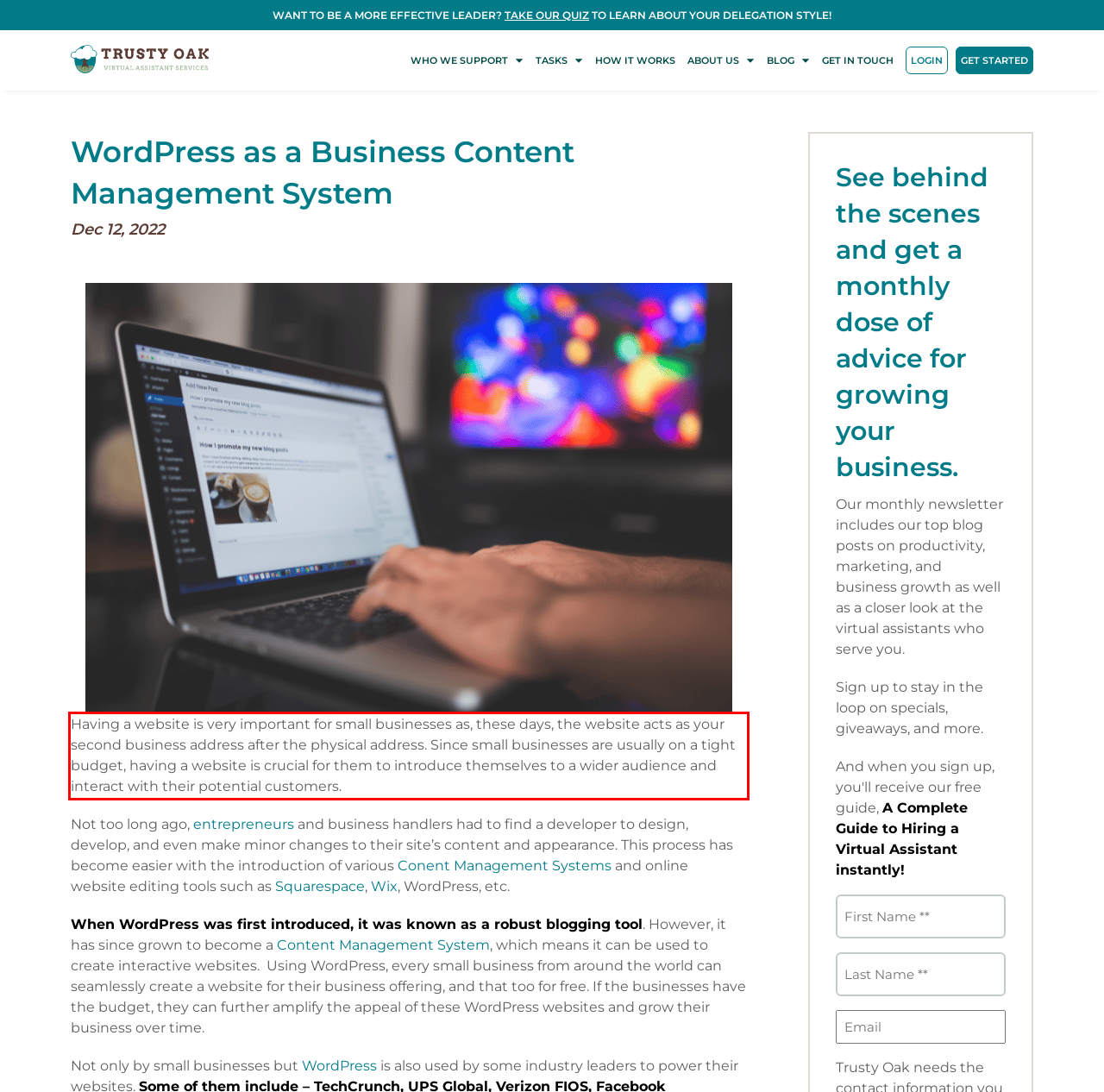Examine the webpage screenshot and use OCR to obtain the text inside the red bounding box.

Having a website is very important for small businesses as, these days, the website acts as your second business address after the physical address. Since small businesses are usually on a tight budget, having a website is crucial for them to introduce themselves to a wider audience and interact with their potential customers.